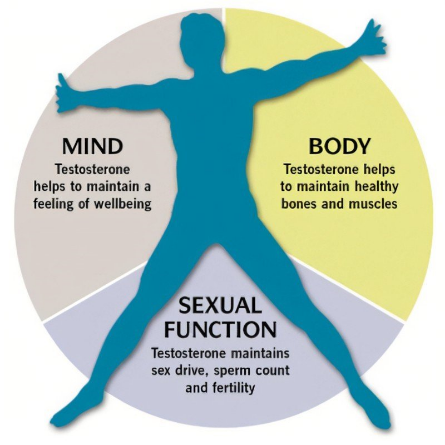Answer in one word or a short phrase: 
What is the role of testosterone in 'BODY' section?

Maintaining healthy bones and muscles